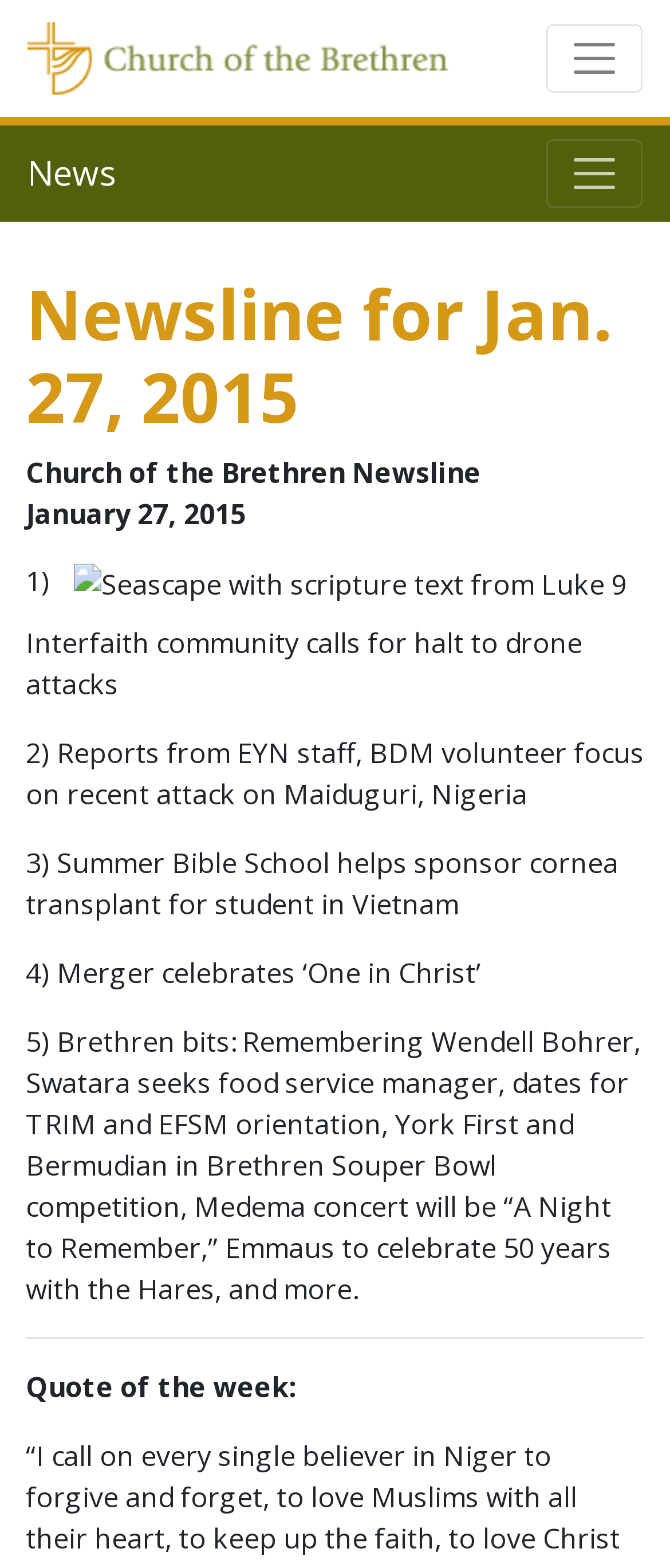Your task is to find and give the main heading text of the webpage.

Newsline for Jan. 27, 2015